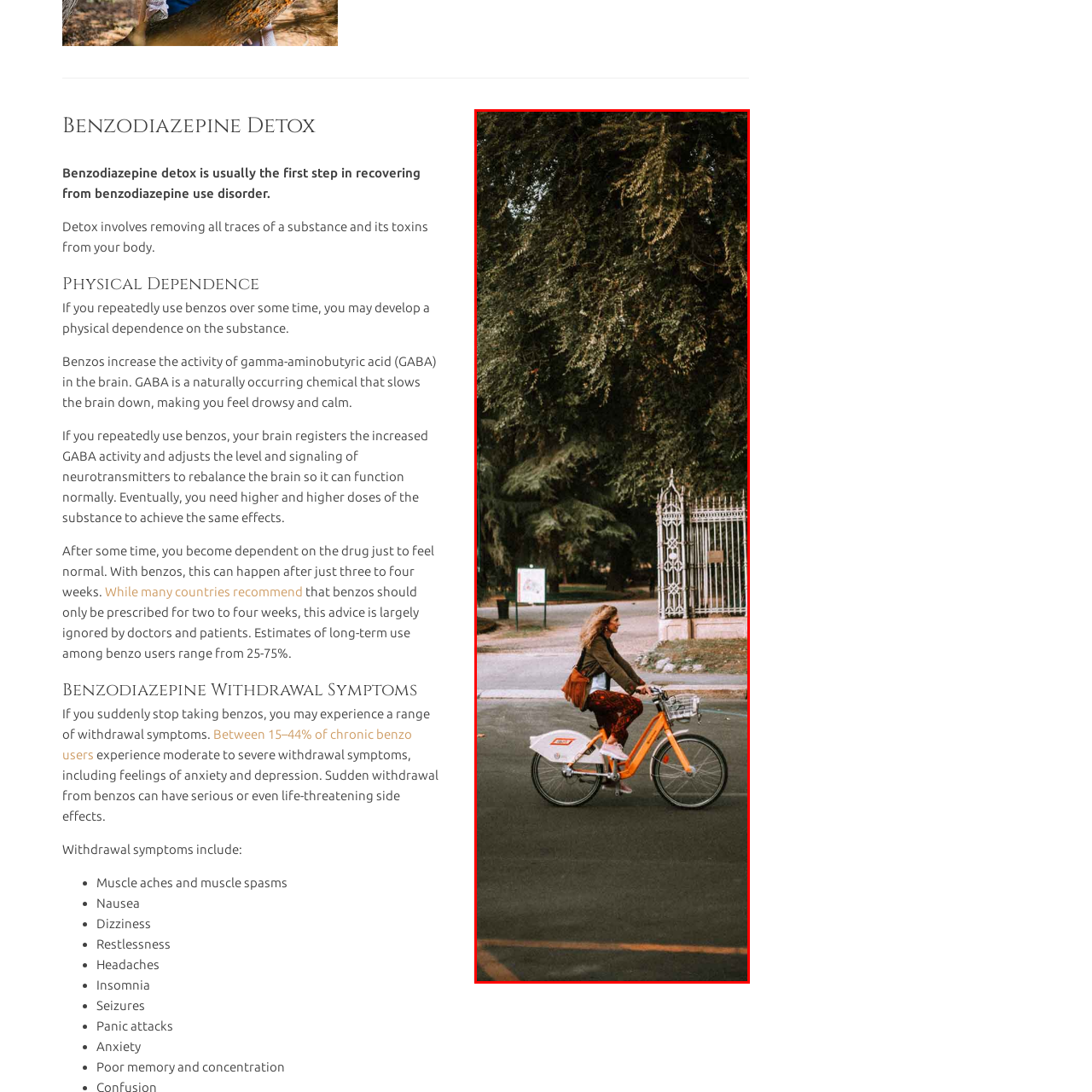Examine the image inside the red outline, What is the woman's hair type?
 Answer with a single word or phrase.

Curly